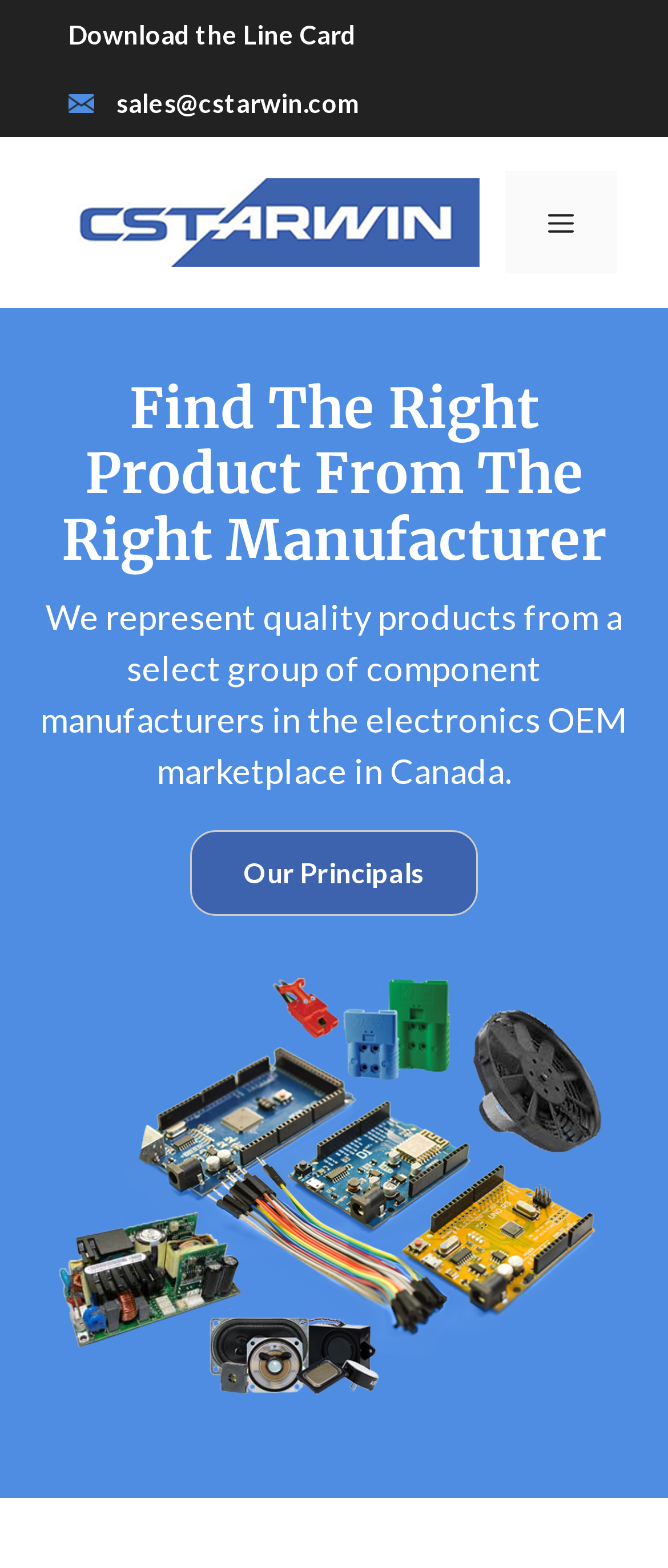Identify and provide the text content of the webpage's primary headline.

Find The Right Product From The Right Manufacturer